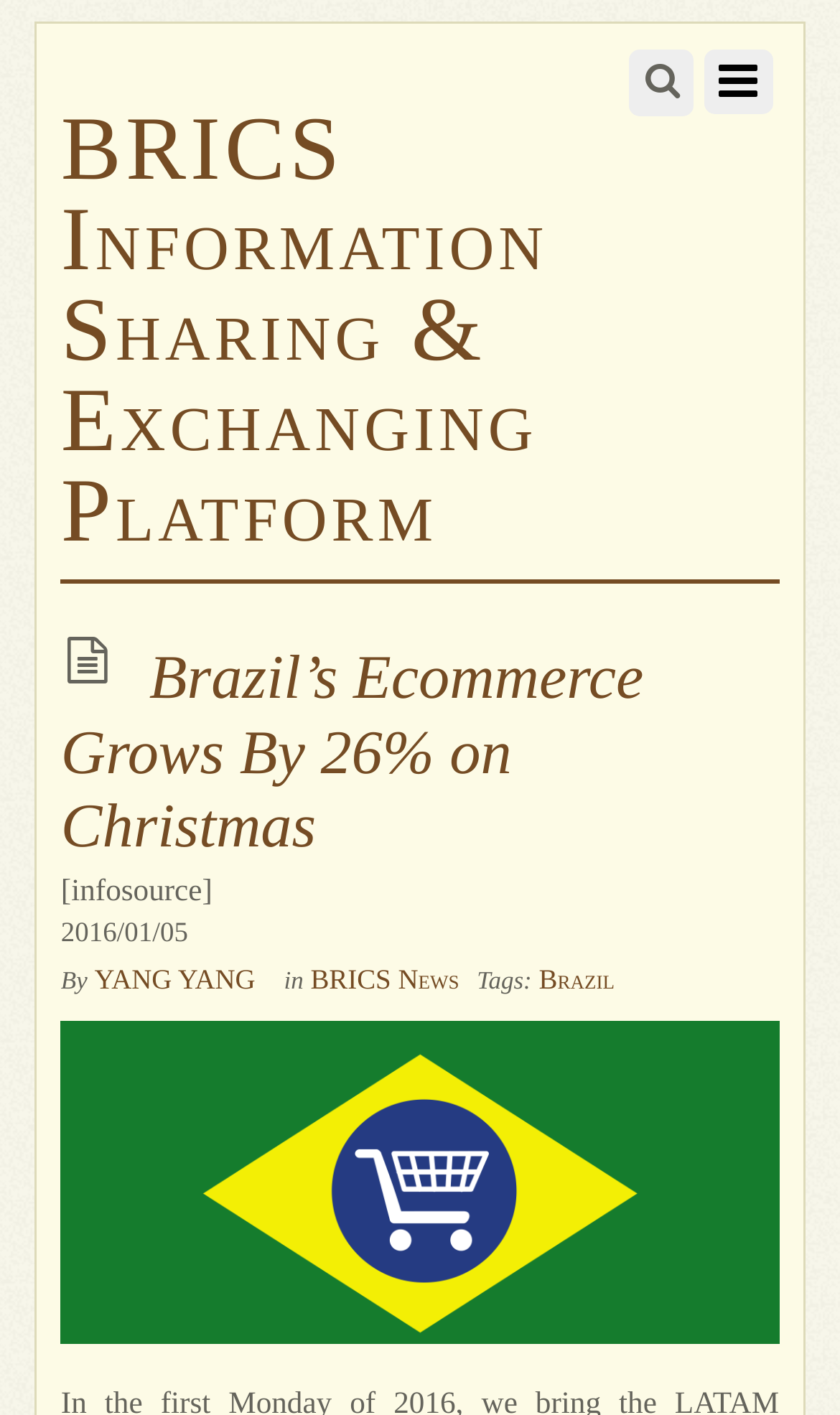Please find the bounding box for the following UI element description. Provide the coordinates in (top-left x, top-left y, bottom-right x, bottom-right y) format, with values between 0 and 1: alt="brazil_ecommerce-1024x463_f37e9e25d5"

[0.073, 0.721, 0.927, 0.951]